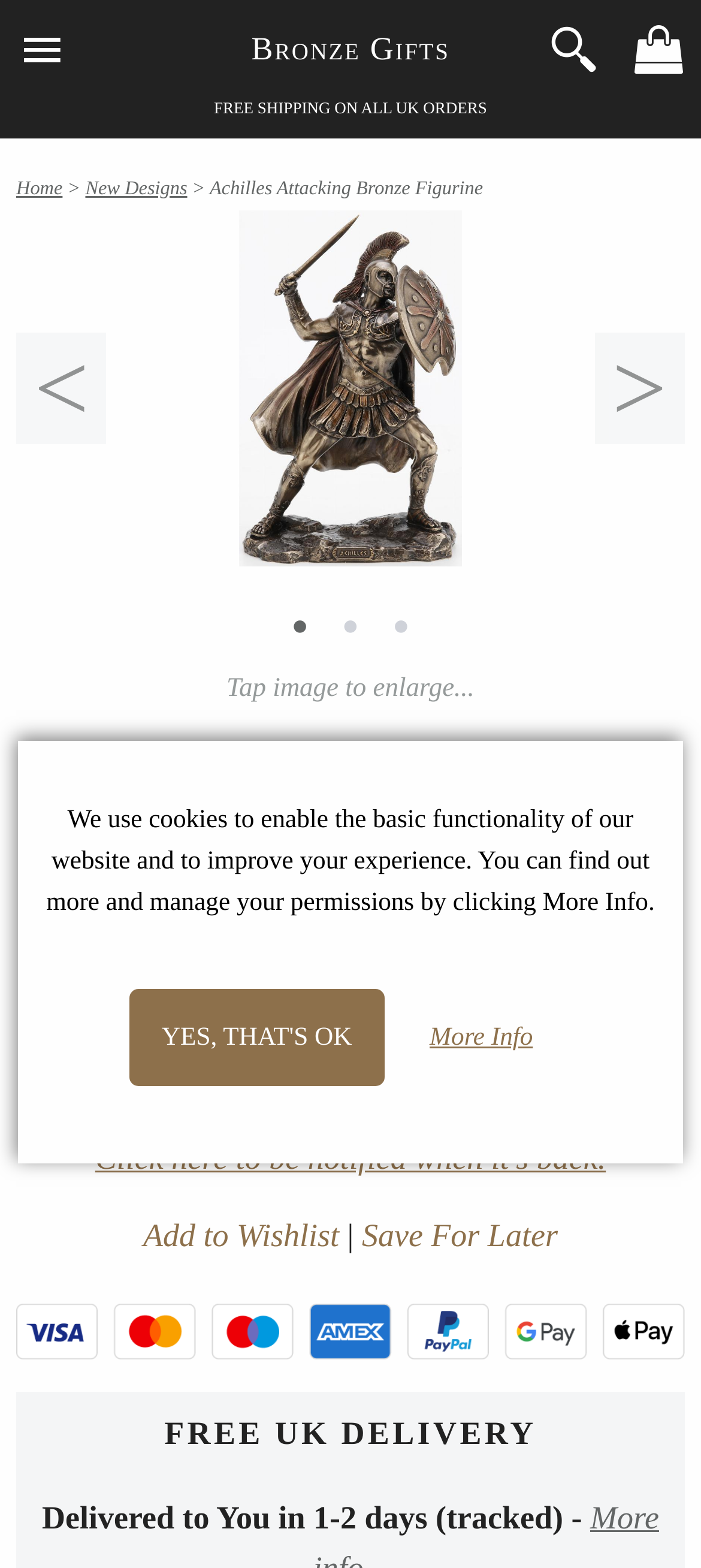Extract the main heading text from the webpage.

Achilles Attacking Bronze Figurine